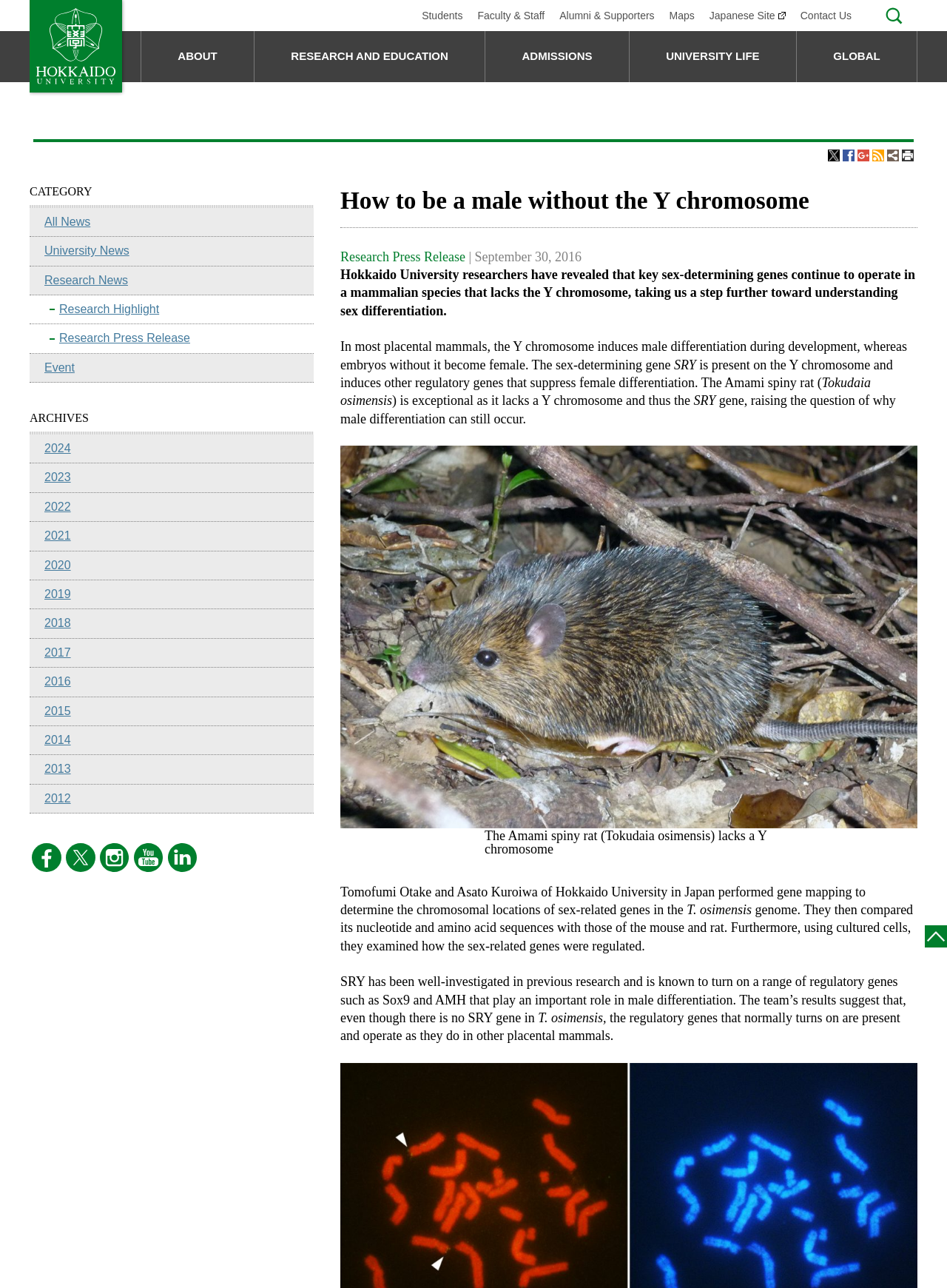Pinpoint the bounding box coordinates of the clickable element needed to complete the instruction: "View About Press Releases". The coordinates should be provided as four float numbers between 0 and 1: [left, top, right, bottom].

[0.504, 0.143, 0.867, 0.168]